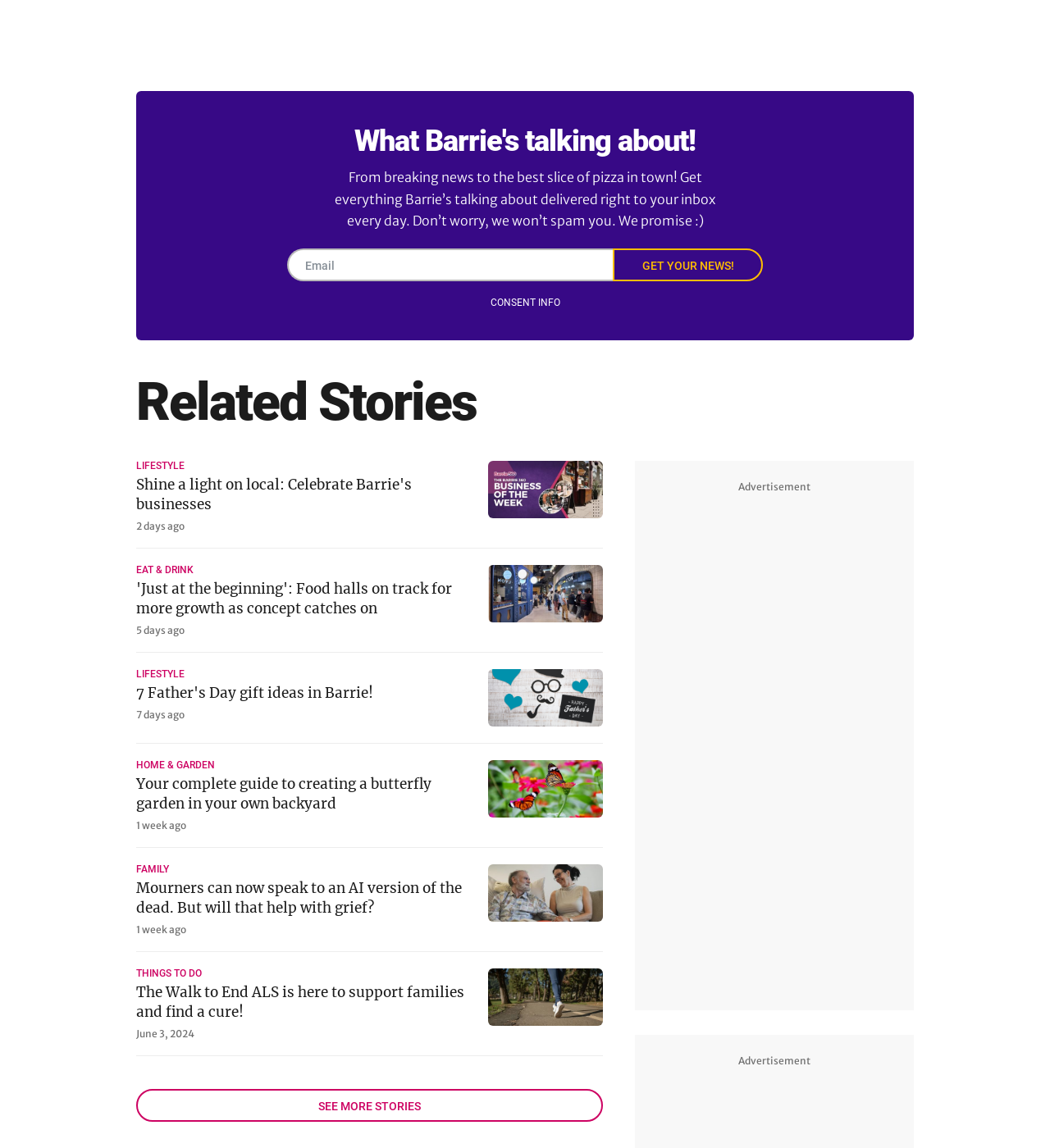Please determine the bounding box coordinates of the element's region to click in order to carry out the following instruction: "Read more about lifestyle". The coordinates should be four float numbers between 0 and 1, i.e., [left, top, right, bottom].

[0.13, 0.401, 0.176, 0.41]